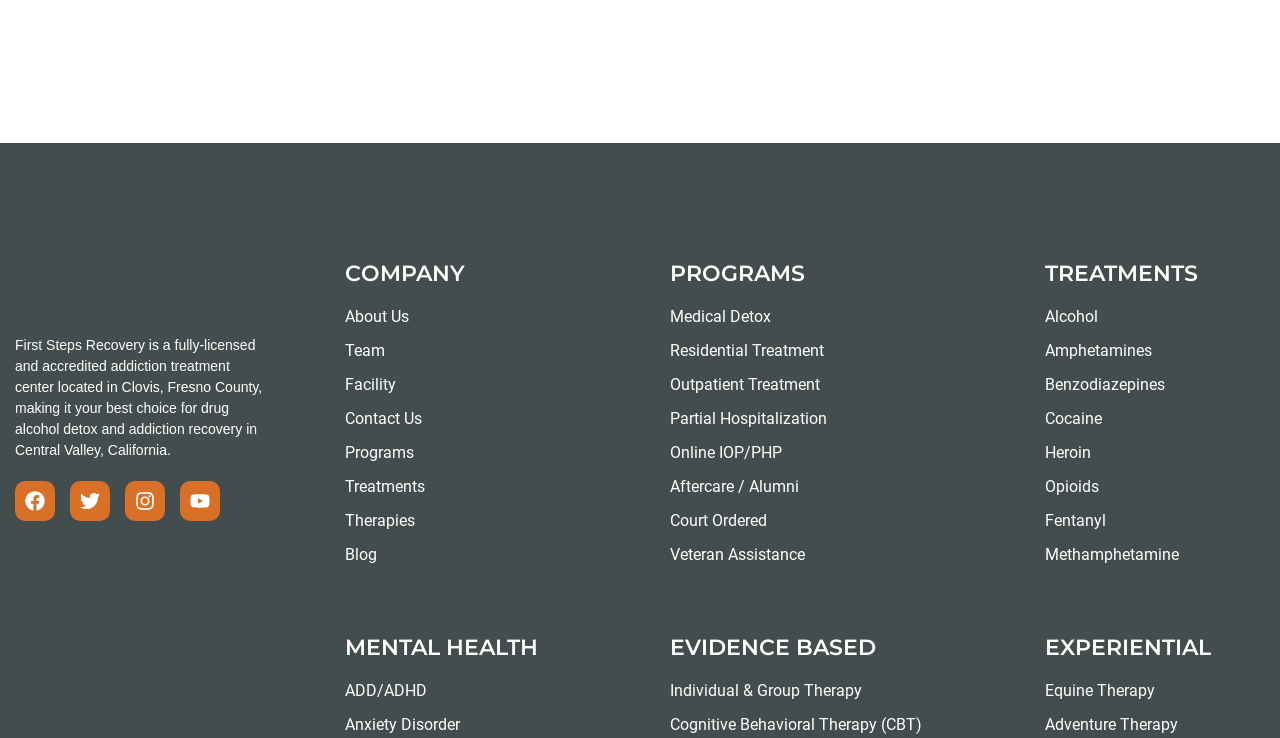Specify the bounding box coordinates of the region I need to click to perform the following instruction: "Explore treatment for Opioids". The coordinates must be four float numbers in the range of 0 to 1, i.e., [left, top, right, bottom].

[0.816, 0.644, 0.988, 0.676]